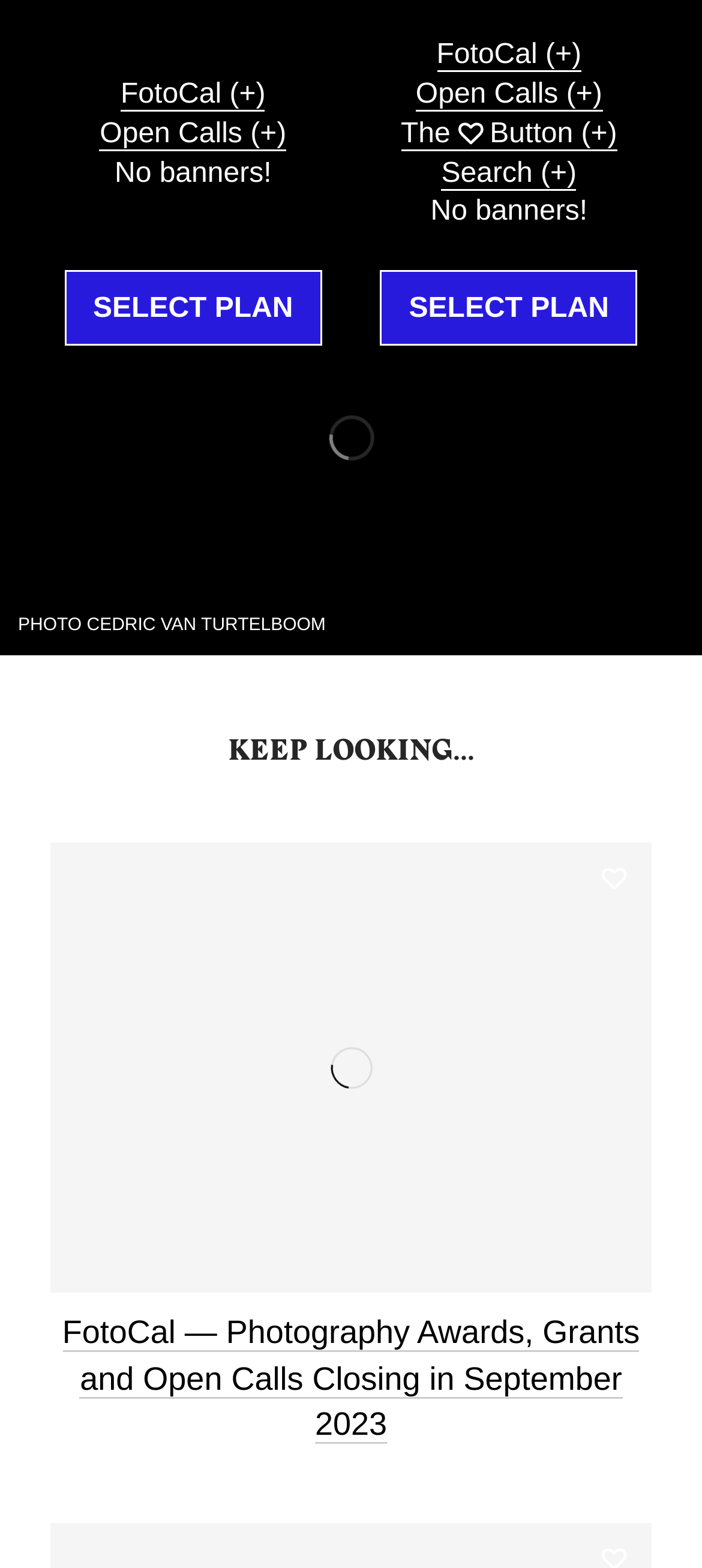Identify the bounding box coordinates of the clickable region to carry out the given instruction: "Click the 'Open Calls (+)' link".

[0.142, 0.075, 0.408, 0.096]